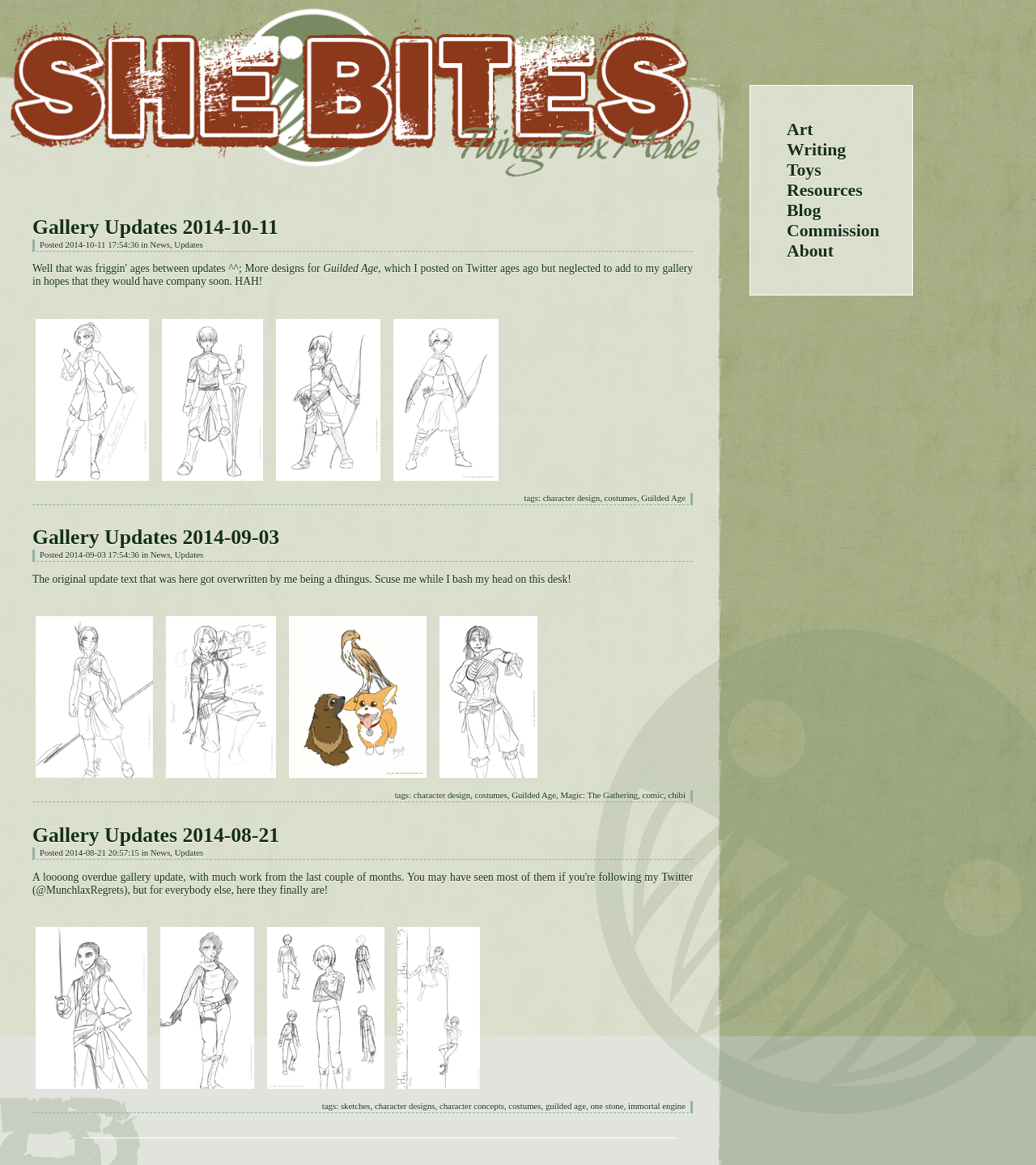Please determine the bounding box coordinates of the element's region to click for the following instruction: "Read the post tagged with Guilded Age".

[0.619, 0.423, 0.662, 0.431]